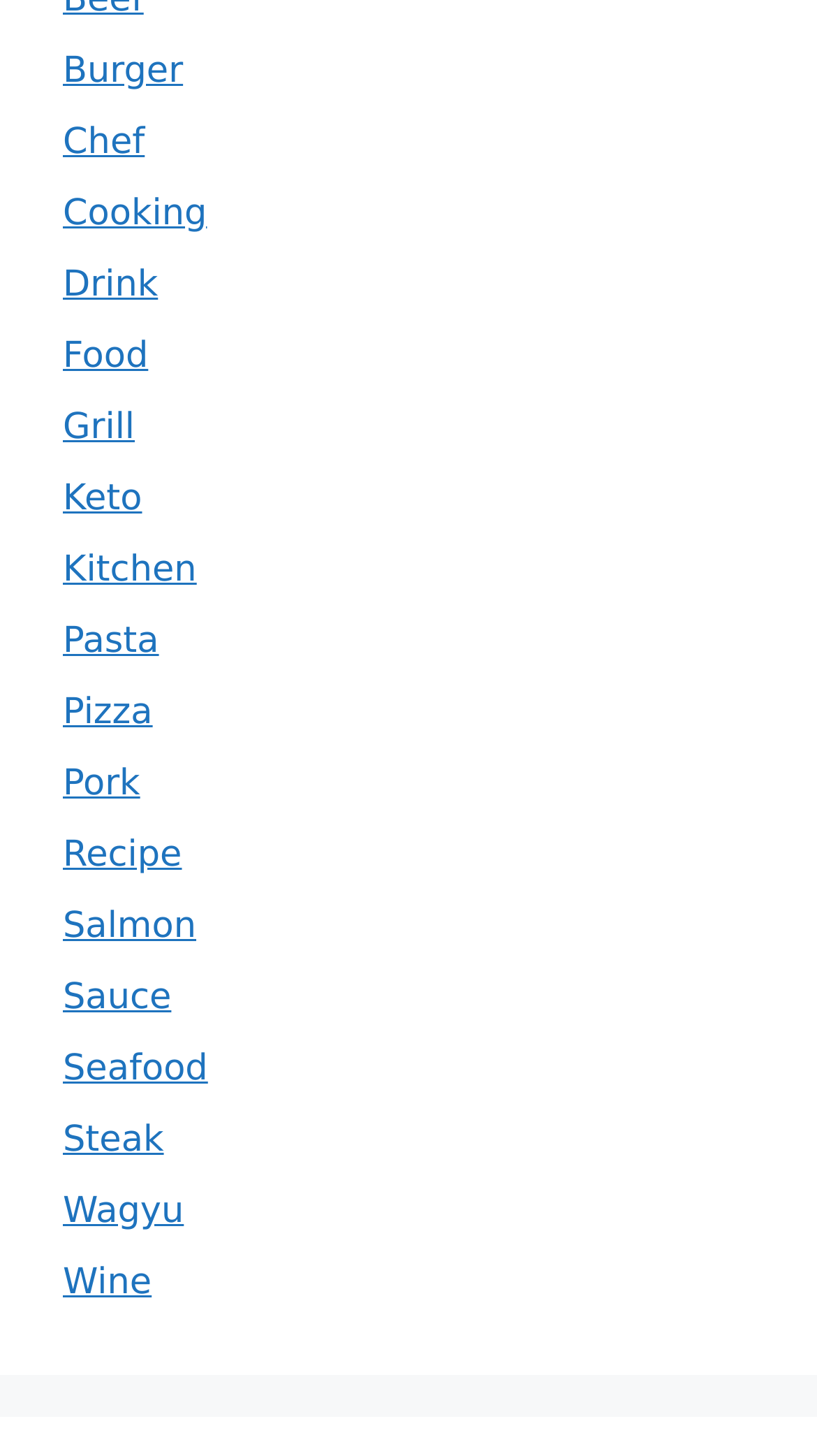Answer in one word or a short phrase: 
What is the last category listed on this webpage?

Wine